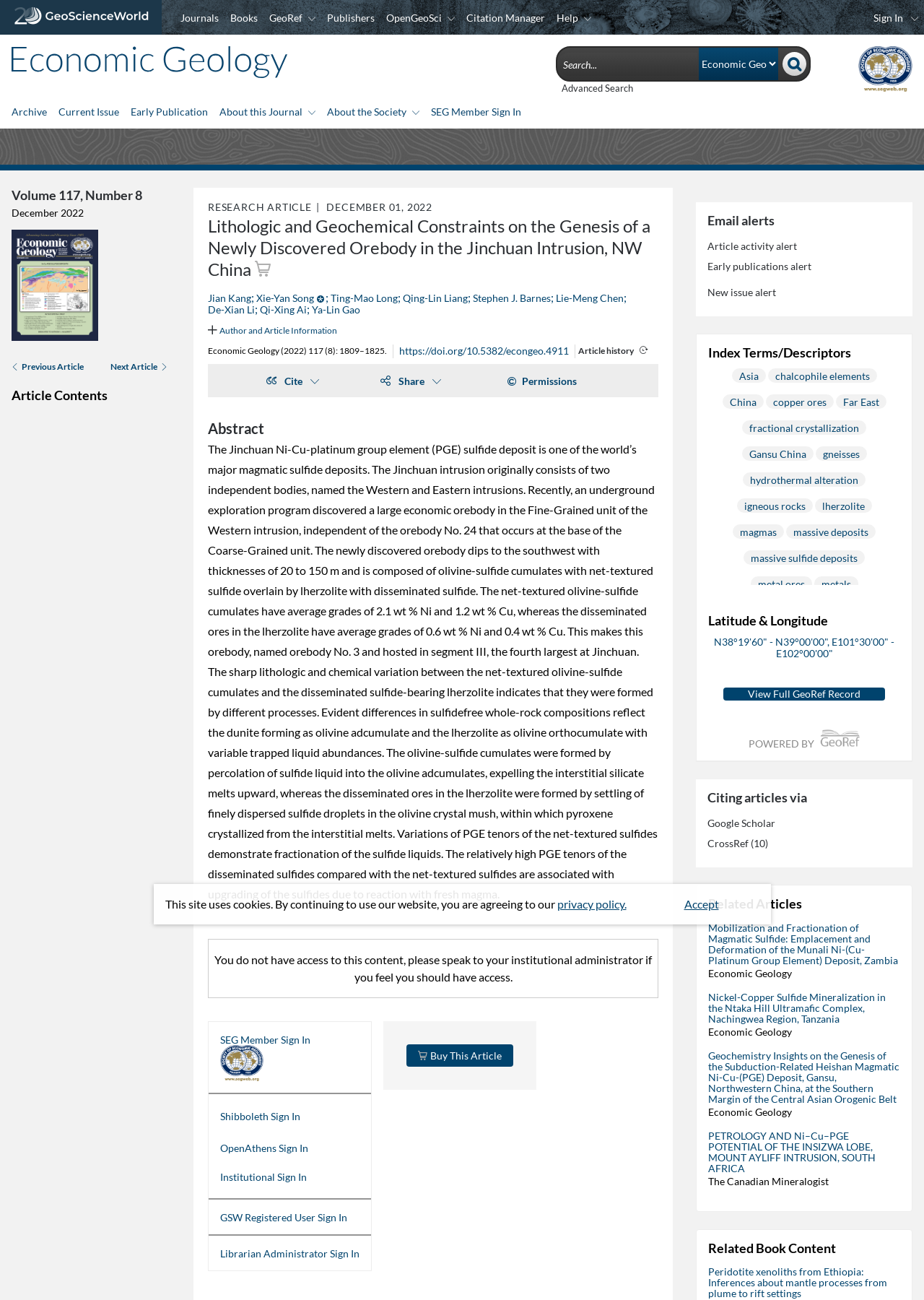Provide the bounding box coordinates of the HTML element described by the text: "Article history".

[0.626, 0.266, 0.702, 0.274]